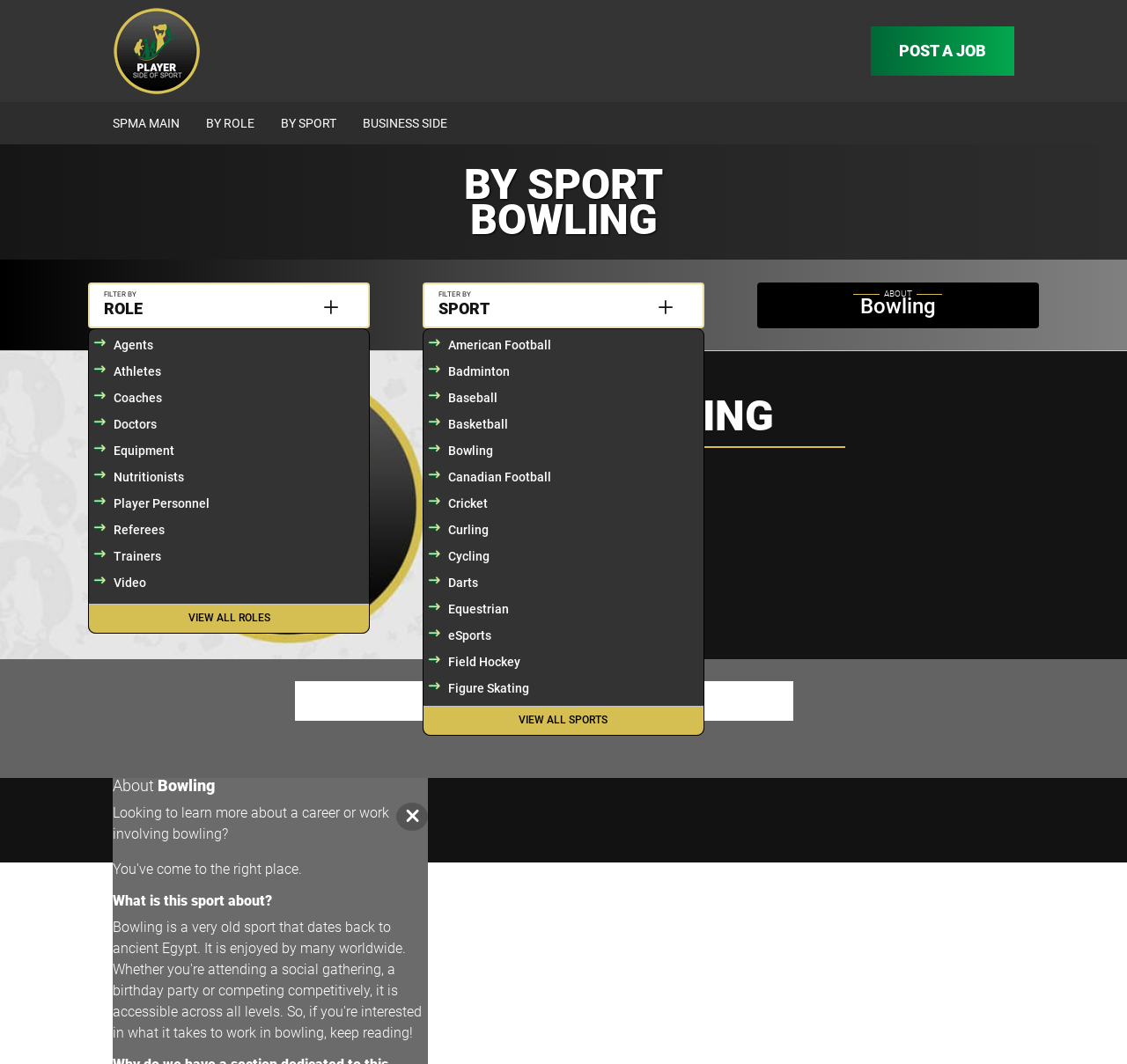Can you specify the bounding box coordinates for the region that should be clicked to fulfill this instruction: "Call the toll-free number".

None